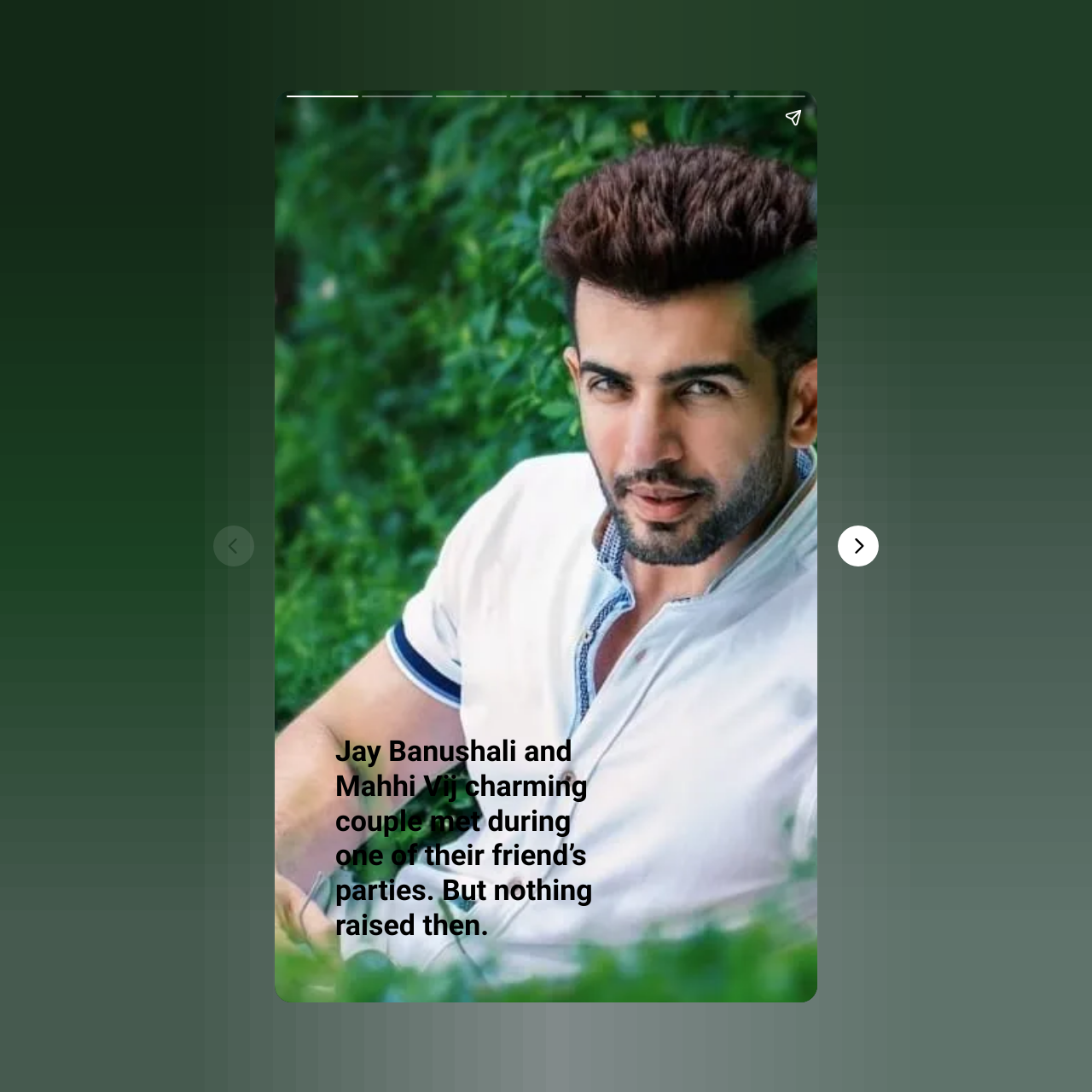Where is the 'Share story' button located?
Please utilize the information in the image to give a detailed response to the question.

The 'Share story' button has a bounding box coordinate of [0.708, 0.089, 0.745, 0.126], which indicates that it is located at the top right section of the webpage.